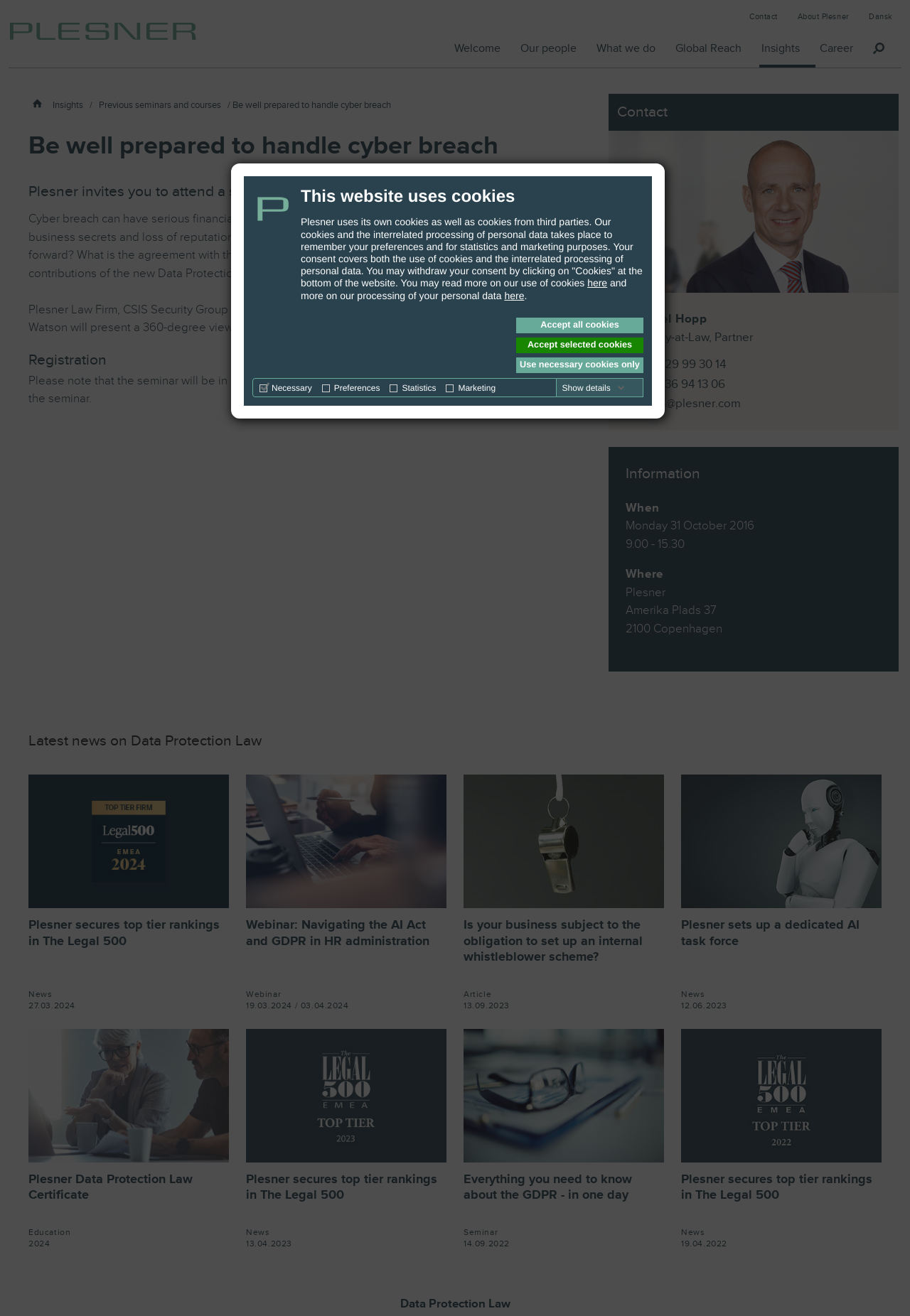Indicate the bounding box coordinates of the clickable region to achieve the following instruction: "Click the 'Contact' link."

[0.814, 0.003, 0.864, 0.023]